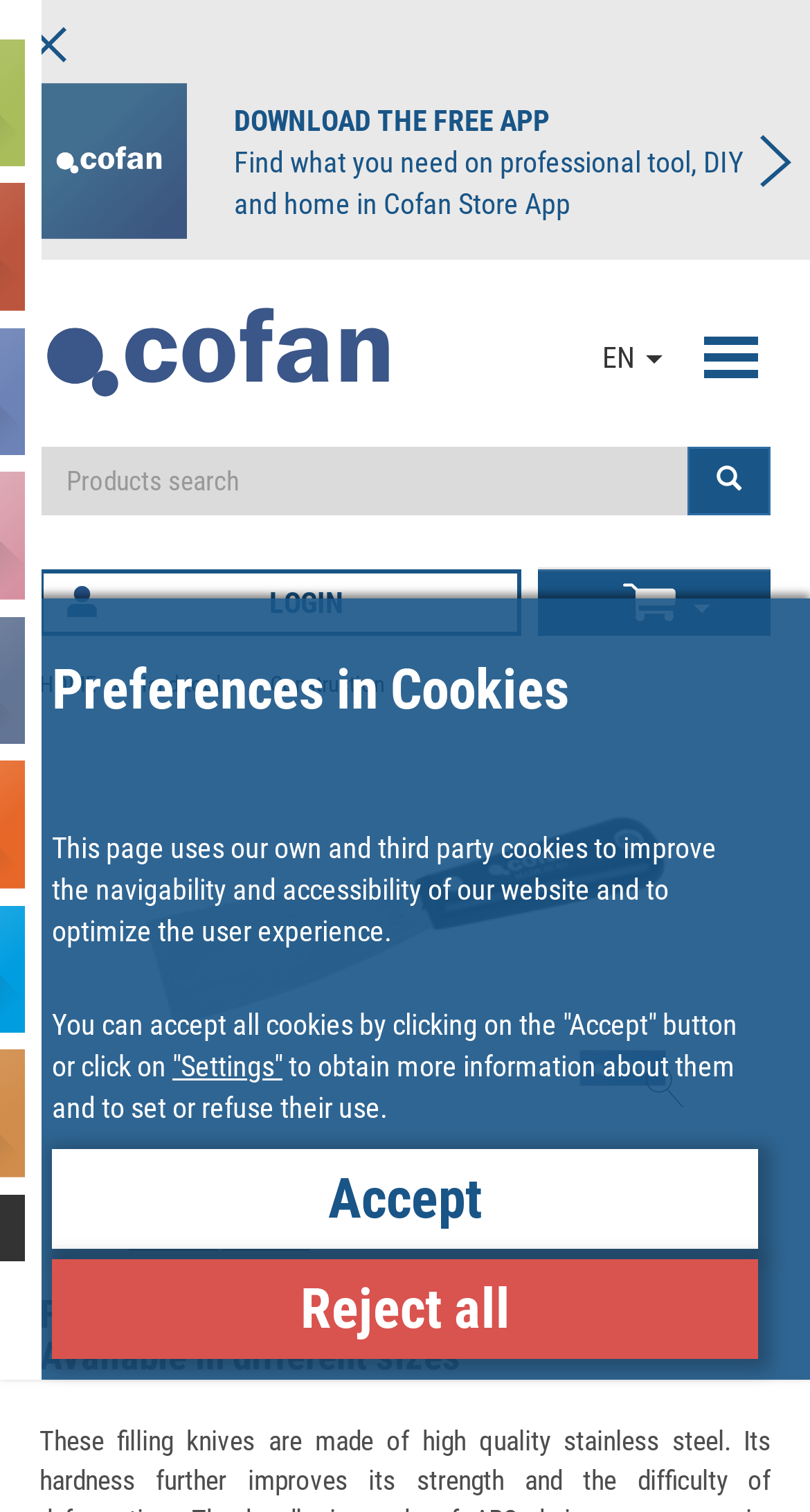Your task is to find and give the main heading text of the webpage.

Filling knife | Stainless steel | ABS handle | Available in different sizes